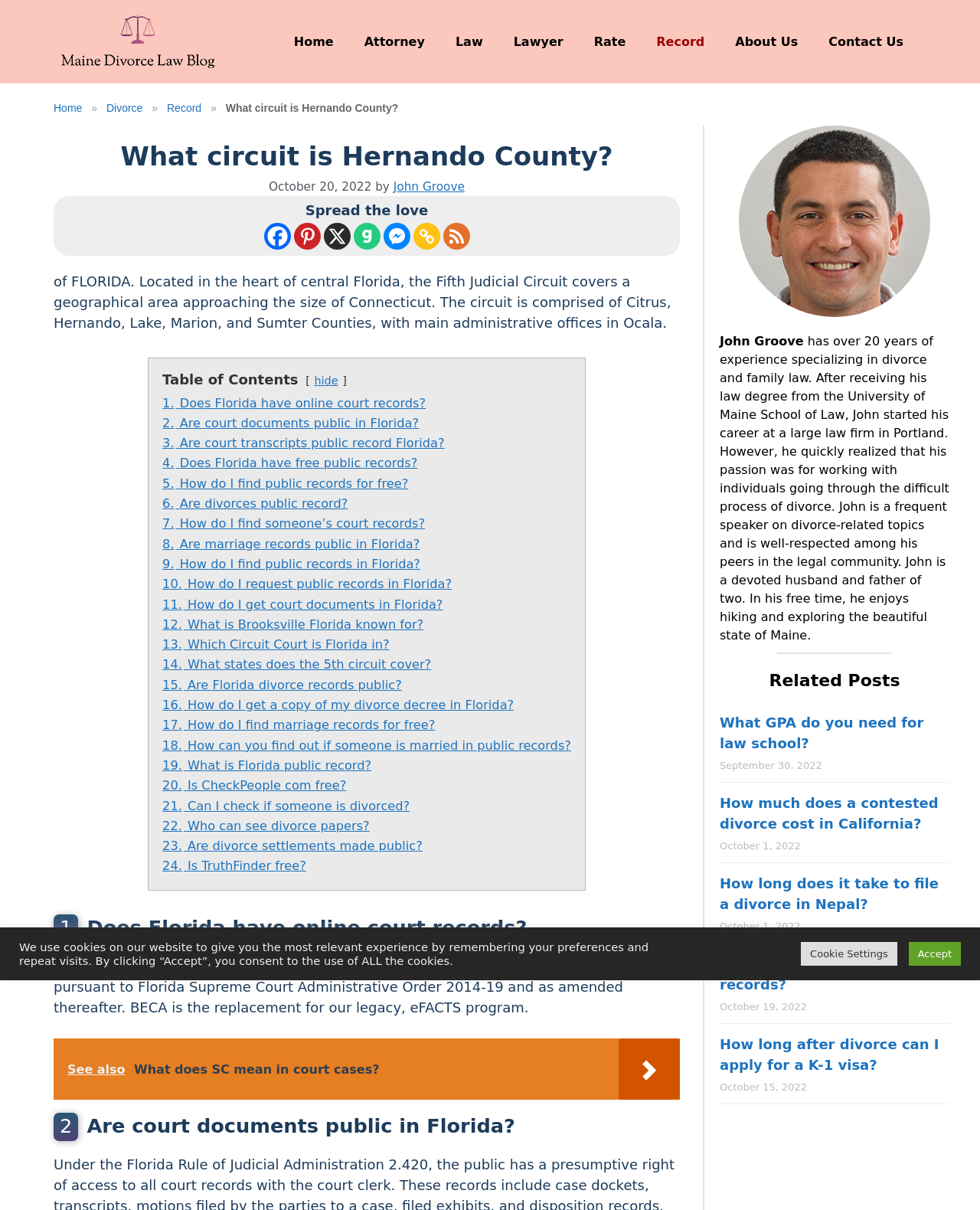Give a detailed overview of the webpage's appearance and contents.

This webpage is about a specific topic related to divorce law in Florida. At the top, there is a banner with a link to "Maine Divorce Law Blog" and an image associated with it. Below the banner, there is a primary navigation menu with links to "Home", "Attorney", "Law", "Lawyer", "Rate", "Record", "About Us", and "Contact Us".

On the left side of the page, there is a breadcrumbs navigation menu with links to "Home", "Divorce", and "Record". Next to the breadcrumbs, there is a heading that reads "What circuit is Hernando County?" followed by a subheading with the date "October 20, 2022" and the author's name "John Groove". 

Below the heading, there is a paragraph of text that explains the Fifth Judicial Circuit in Florida, covering an area similar in size to Connecticut, and comprising Citrus, Hernando, Lake, Marion, and Sumter Counties.

Further down, there is a table of contents with links to 24 questions related to divorce records, court documents, and public records in Florida. Each question is a link to a specific section on the page.

The main content of the page is divided into sections, each answering one of the questions from the table of contents. The sections are headed with the question and followed by a paragraph or two of explanatory text. Some sections have additional links to related topics.

On the right side of the page, there are three complementary sections. The first section has a figure, likely an image. The second section has a brief biography of John Groove, the author, including his experience and interests. The third section has a heading "Related Posts" with links to three related articles, including "What GPA do you need for law school?" and "How much does a contested divorce cost in California?"